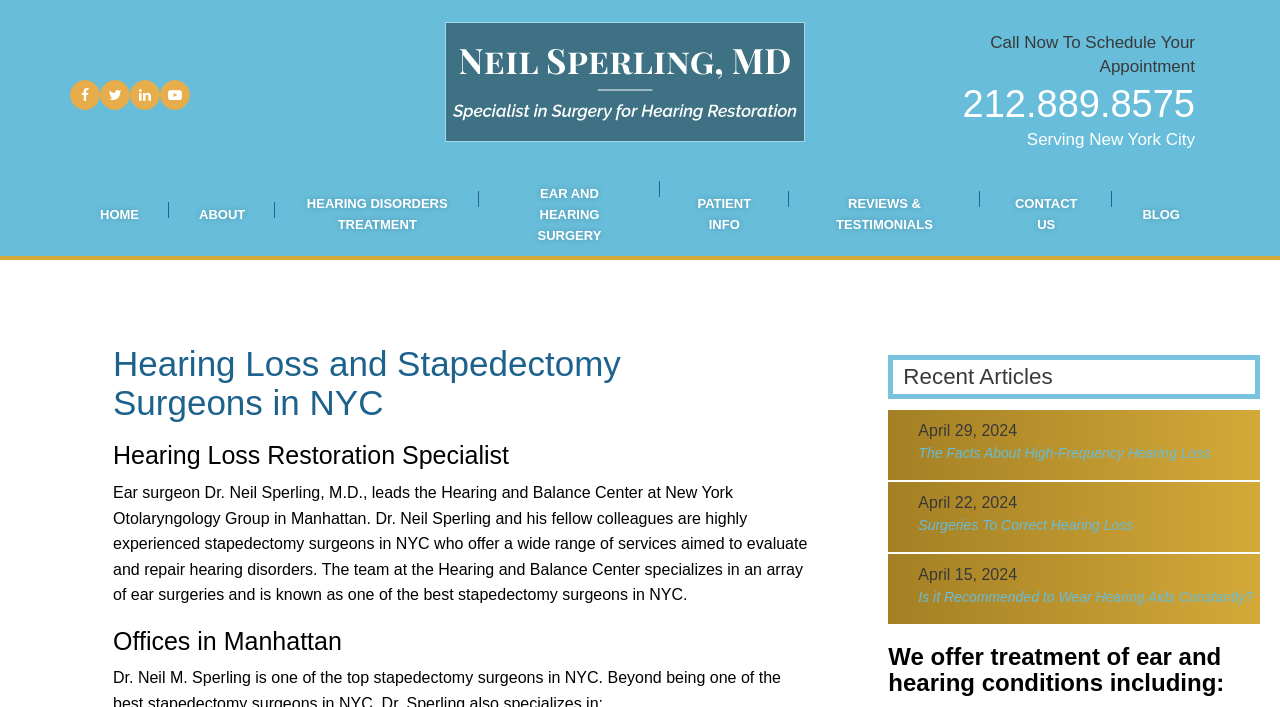Locate the bounding box coordinates of the segment that needs to be clicked to meet this instruction: "Read the recent article about High-Frequency Hearing Loss".

[0.694, 0.626, 0.984, 0.655]